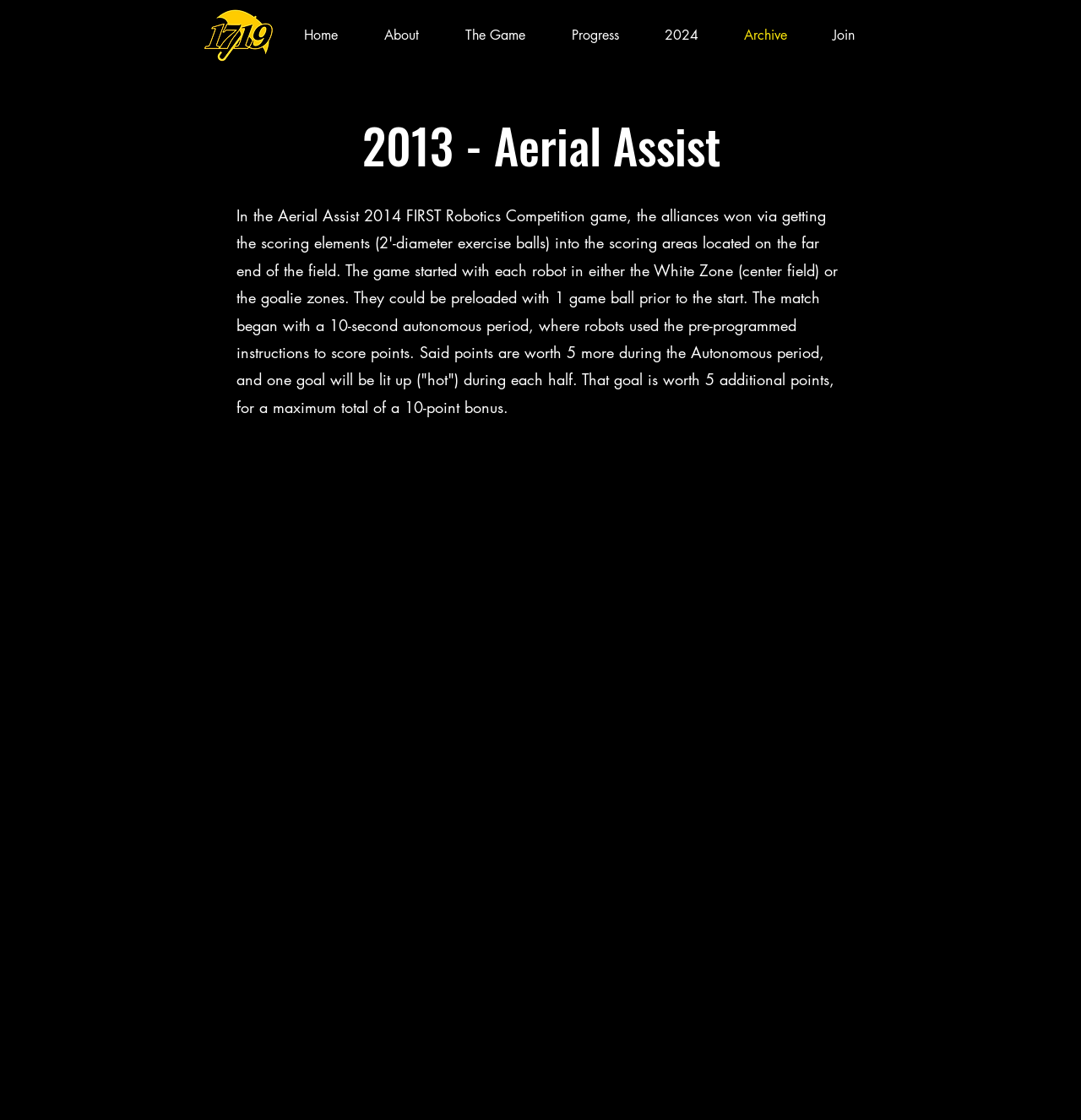Determine the main heading text of the webpage.

2013 - Aerial Assist